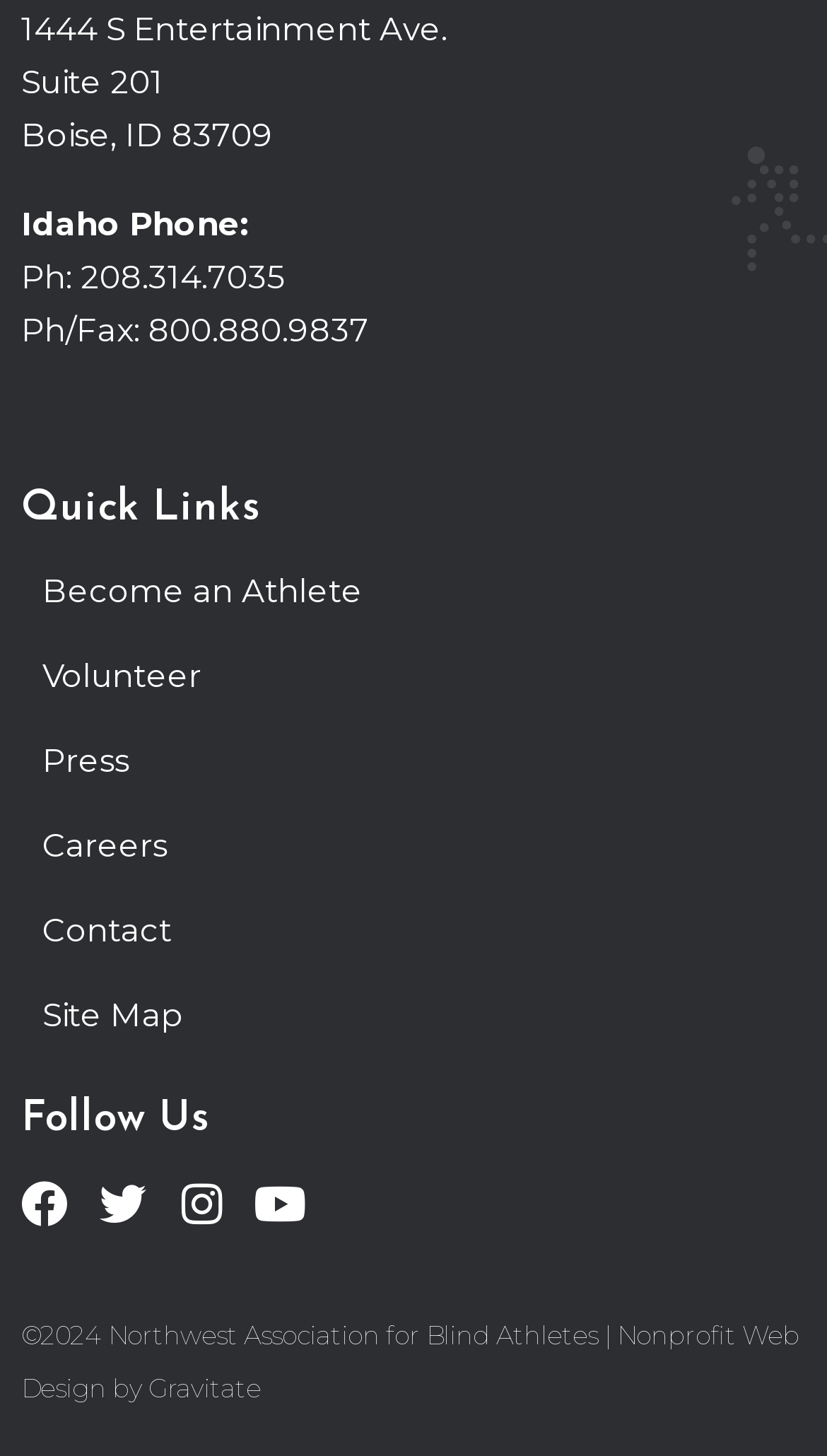How many social media links are there?
Please provide a single word or phrase based on the screenshot.

4